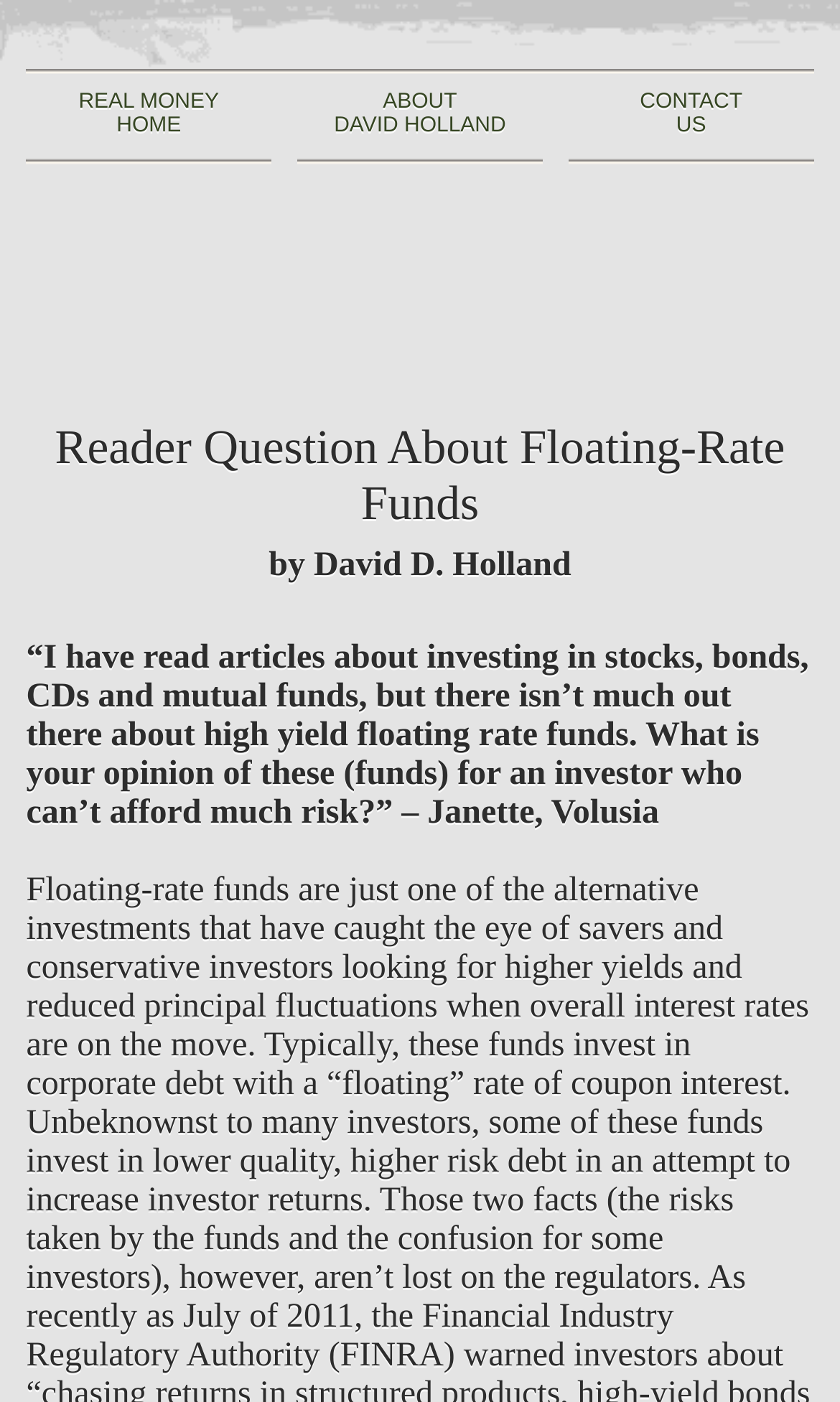Carefully examine the image and provide an in-depth answer to the question: What is the topic of the reader's question?

The topic of the reader's question can be determined by reading the text within the blockquote element, which says 'Reader Question About Floating-Rate Funds'. This text is also repeated in the StaticText element inside the blockquote.